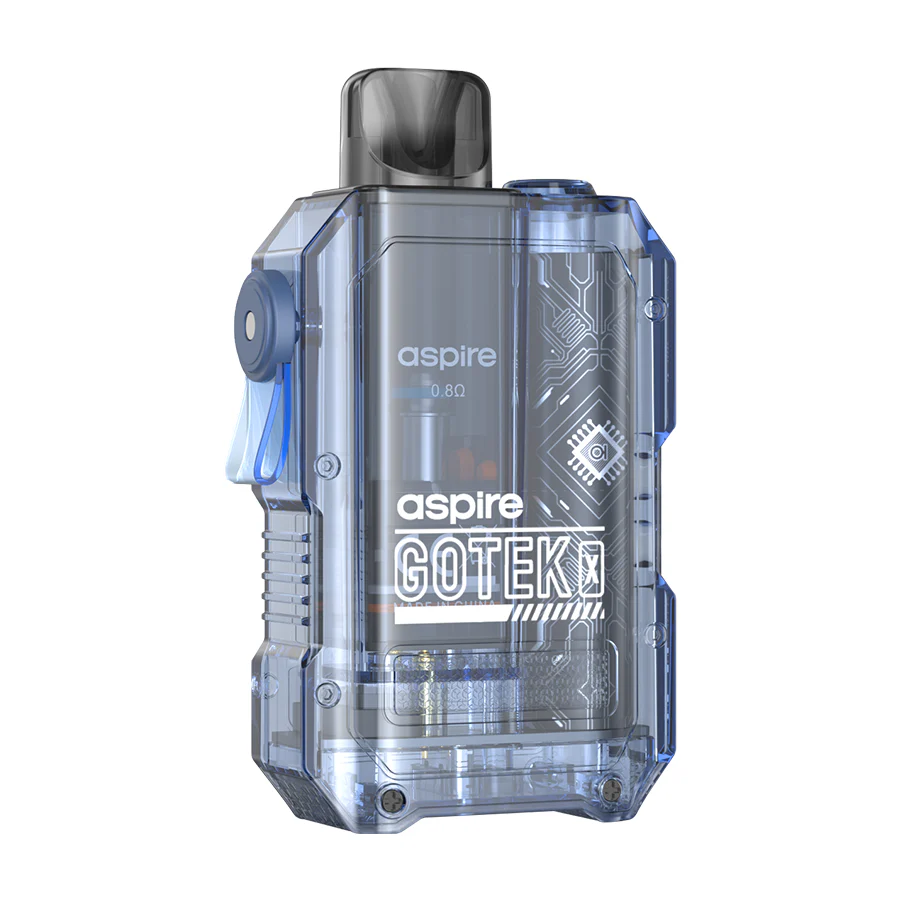Depict the image with a detailed narrative.

The image showcases the Aspire Gotek X Kit, a modern vaping device designed for those who prefer nic salt e-liquids and MTL (mouth-to-lung) vaping. This kit features a sleek and futuristic design with a translucent body, allowing users to see the inner workings of the vape. The Gotek X is lightweight and portable, making it ideal for vapers on the go. It operates without buttons; users simply draw from the mouthpiece to activate the device. Additionally, it includes an airflow adjustment mechanism located at the base, enabling customization of the vaping experience. This kit is particularly user-friendly, catering to both beginners and seasoned vapers looking for a hassle-free vaping solution.